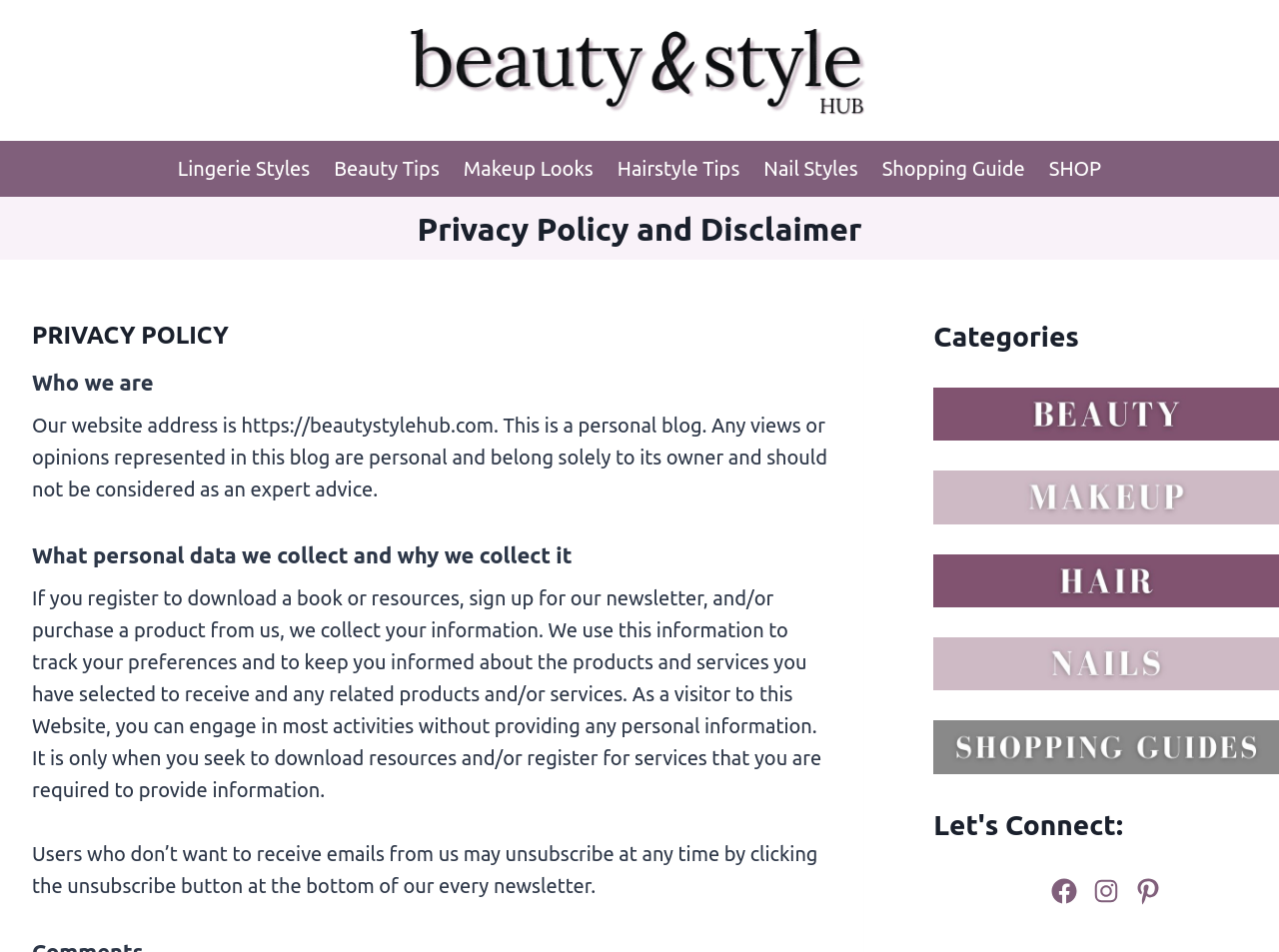Please find the bounding box coordinates of the element's region to be clicked to carry out this instruction: "Visit Facebook page".

[0.82, 0.92, 0.844, 0.952]